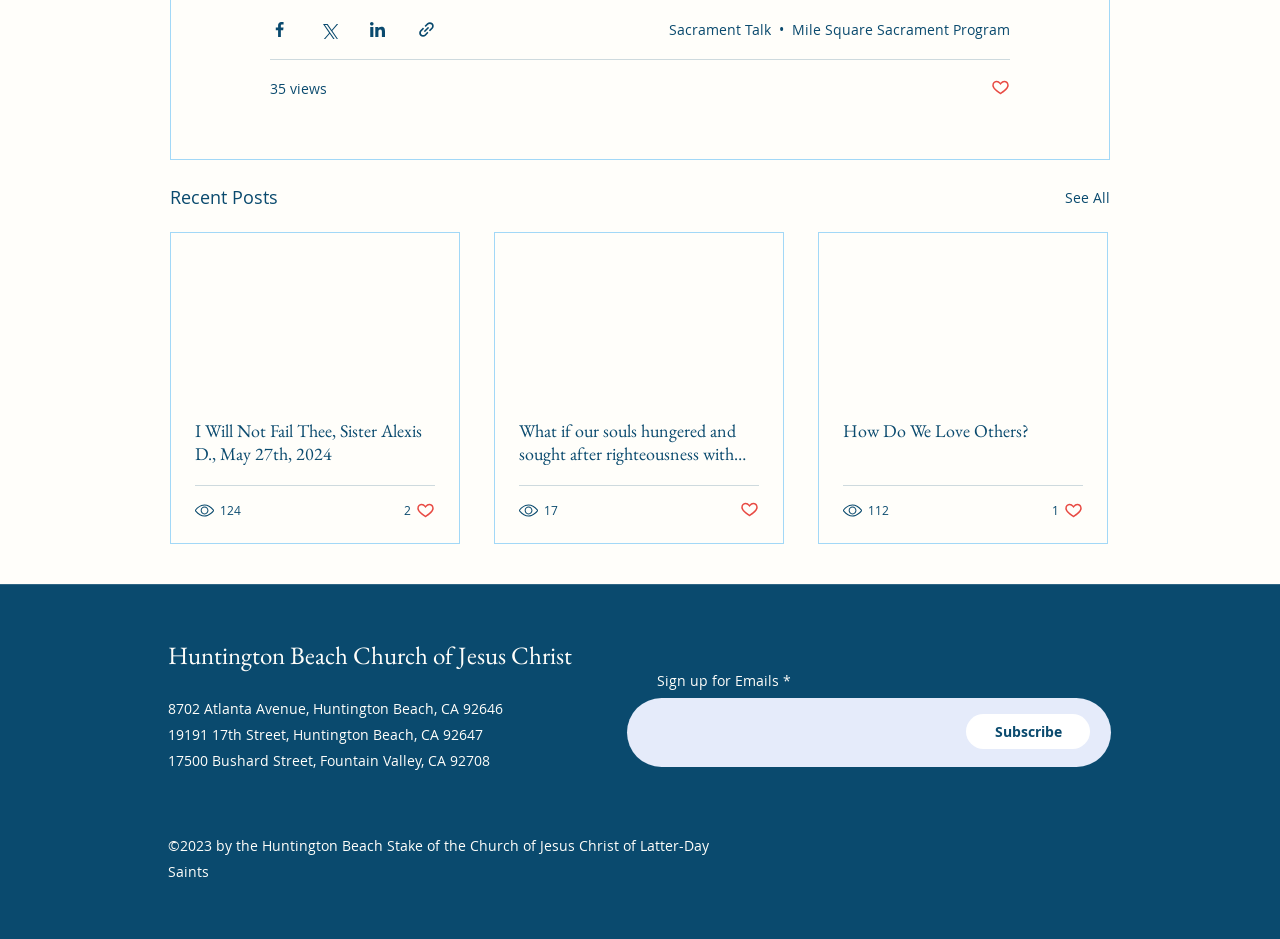Please find the bounding box coordinates of the section that needs to be clicked to achieve this instruction: "Like the post".

[0.774, 0.084, 0.789, 0.106]